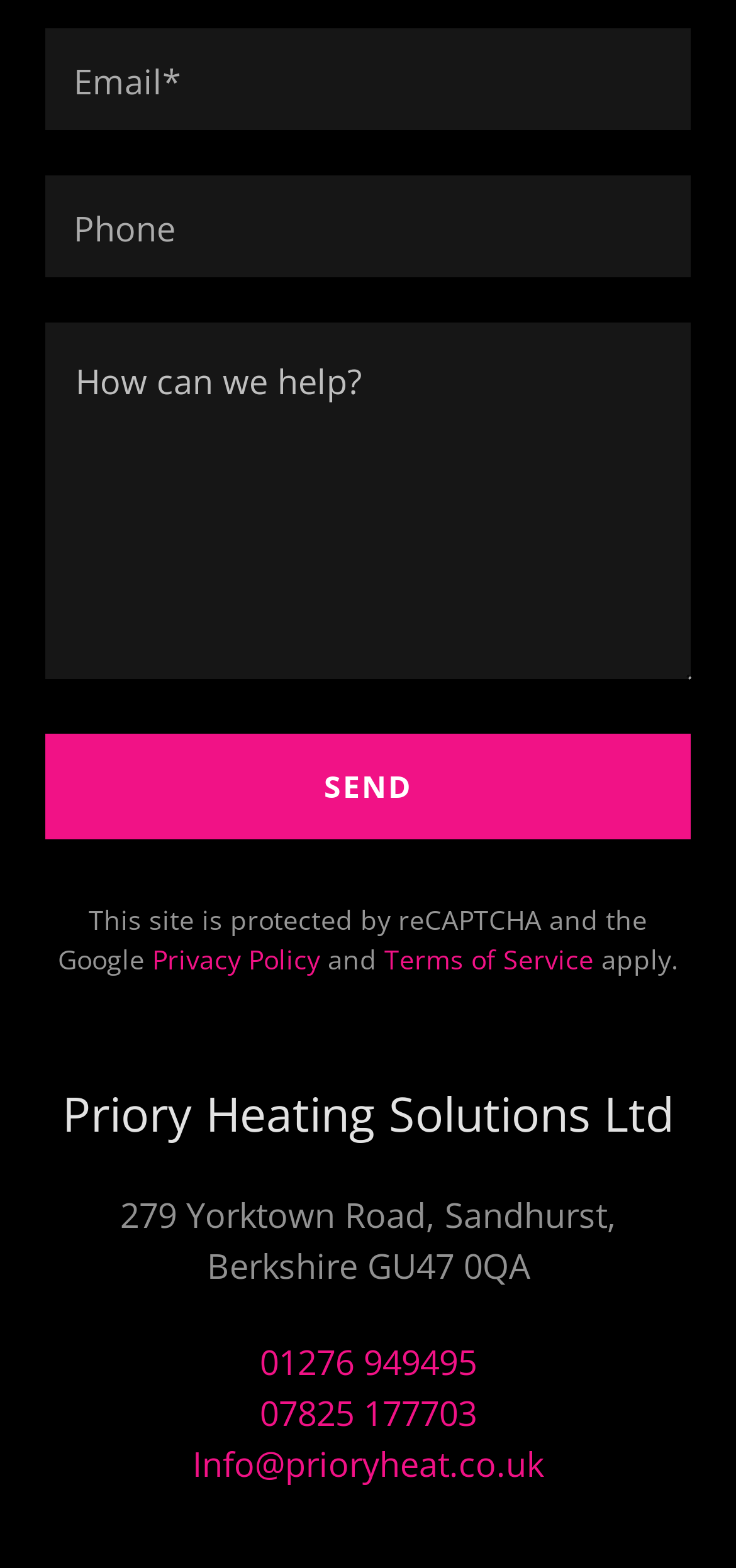Extract the bounding box of the UI element described as: "Send".

[0.062, 0.469, 0.938, 0.536]